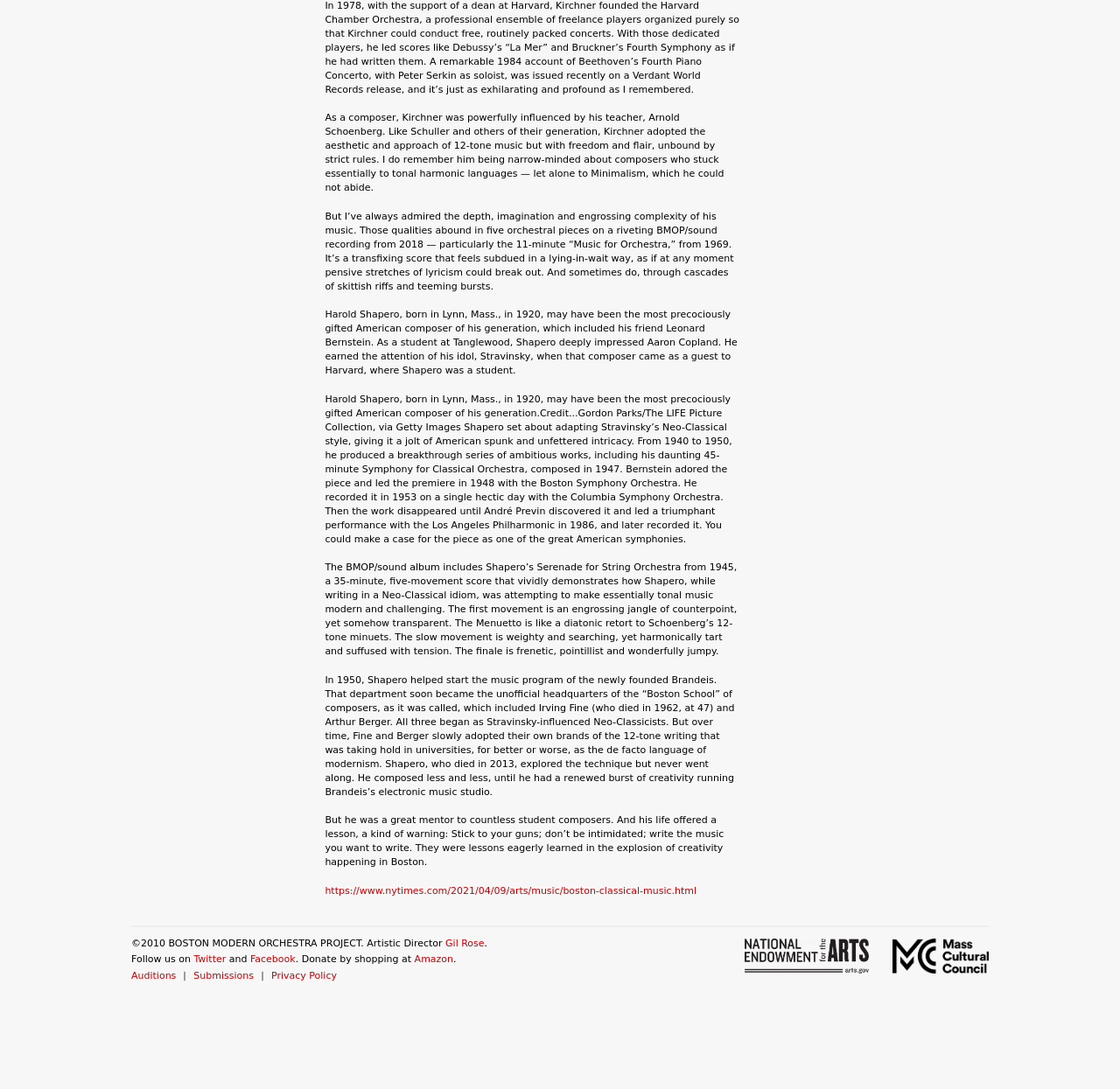What is the name of the orchestra that recorded Harold Shapero's Symphony for Classical Orchestra in 1953?
Based on the image, answer the question with as much detail as possible.

According to the text, Harold Shapero's Symphony for Classical Orchestra was recorded in 1953 by Leonard Bernstein with the Columbia Symphony Orchestra.